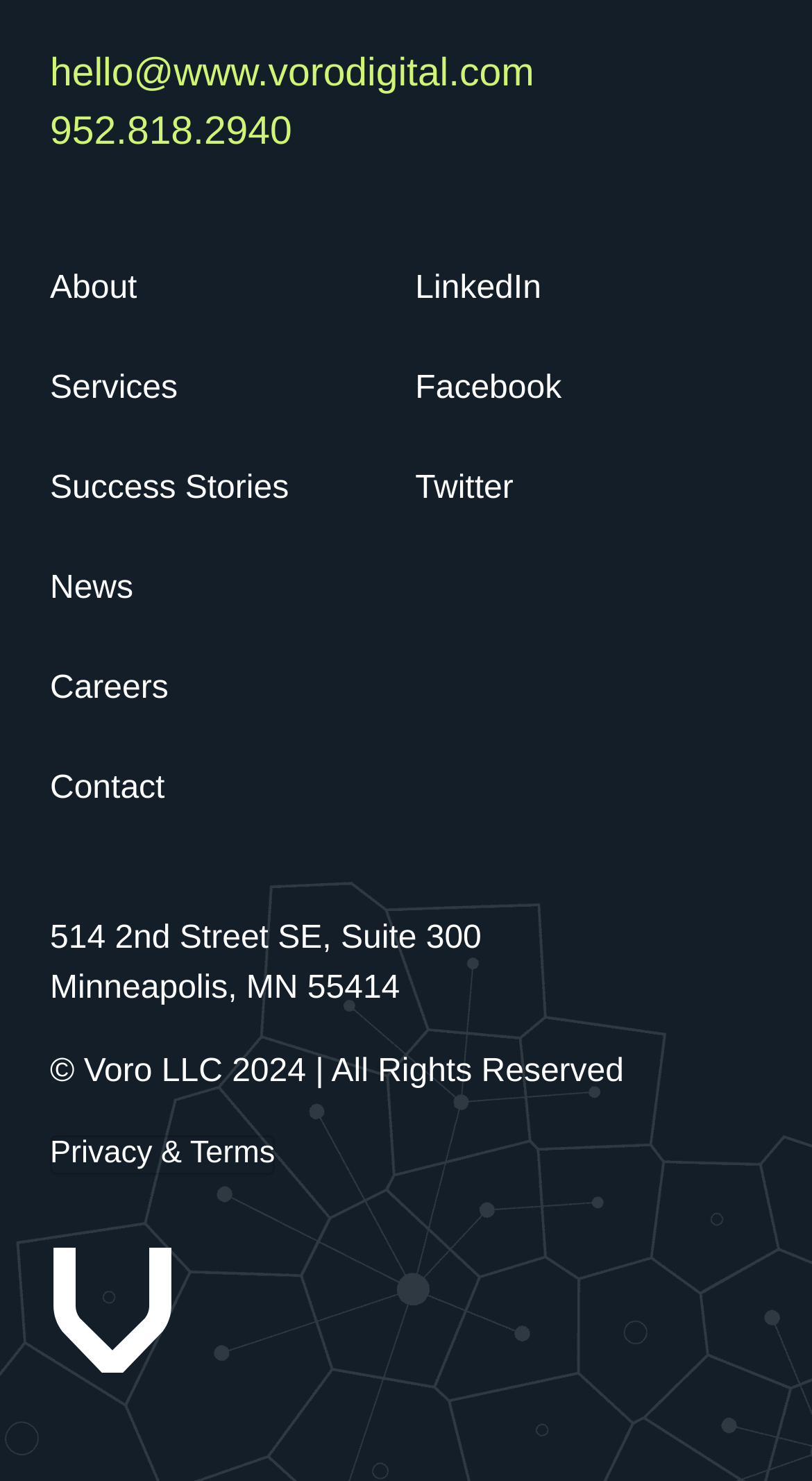Indicate the bounding box coordinates of the clickable region to achieve the following instruction: "click About."

[0.062, 0.167, 0.169, 0.223]